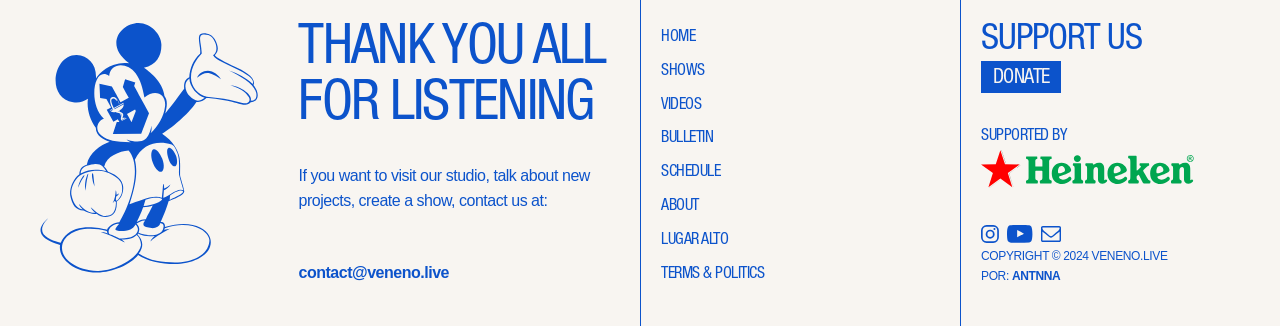Determine the bounding box coordinates of the target area to click to execute the following instruction: "watch videos."

[0.516, 0.221, 0.548, 0.27]